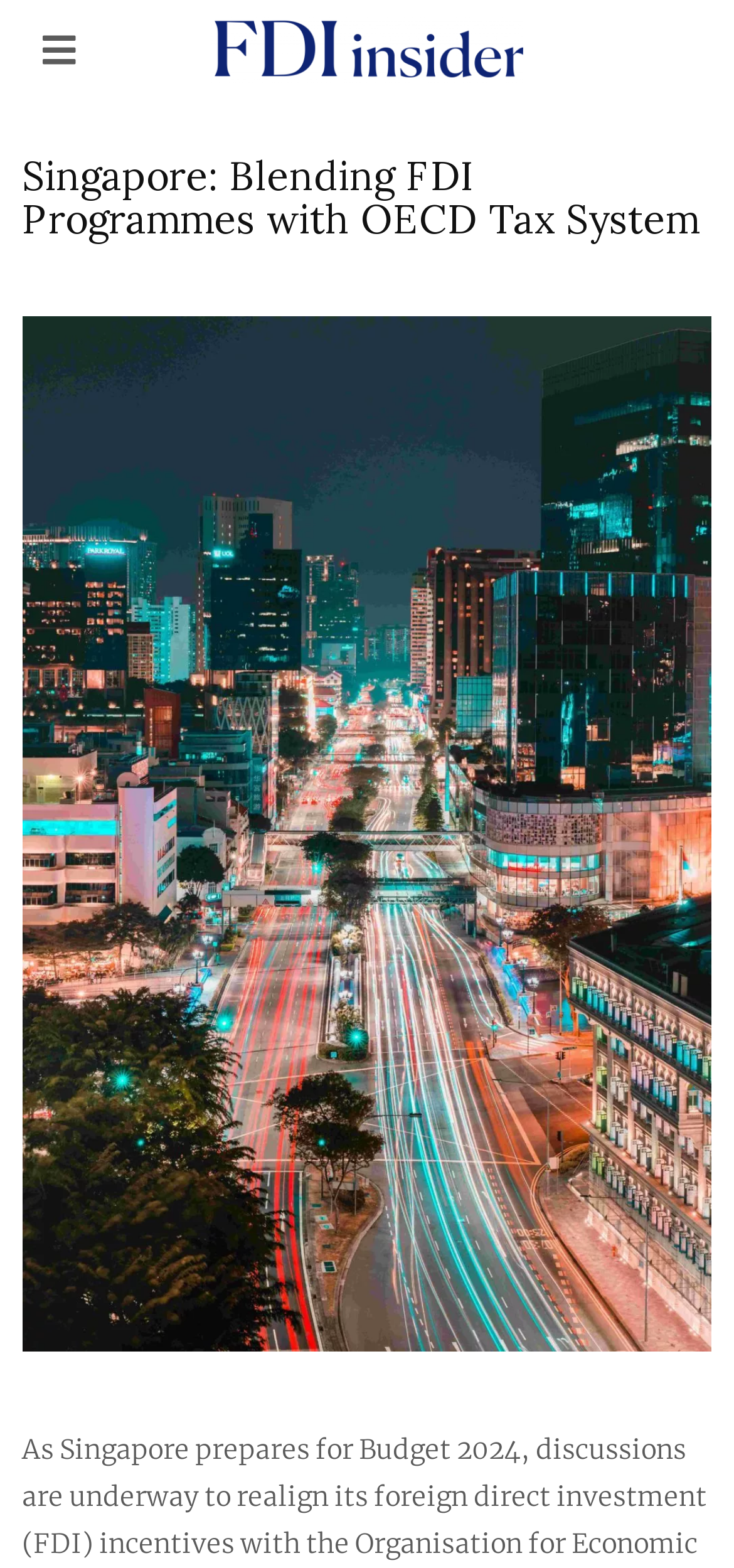Identify and provide the text of the main header on the webpage.

Singapore: Blending FDI Programmes with OECD Tax System